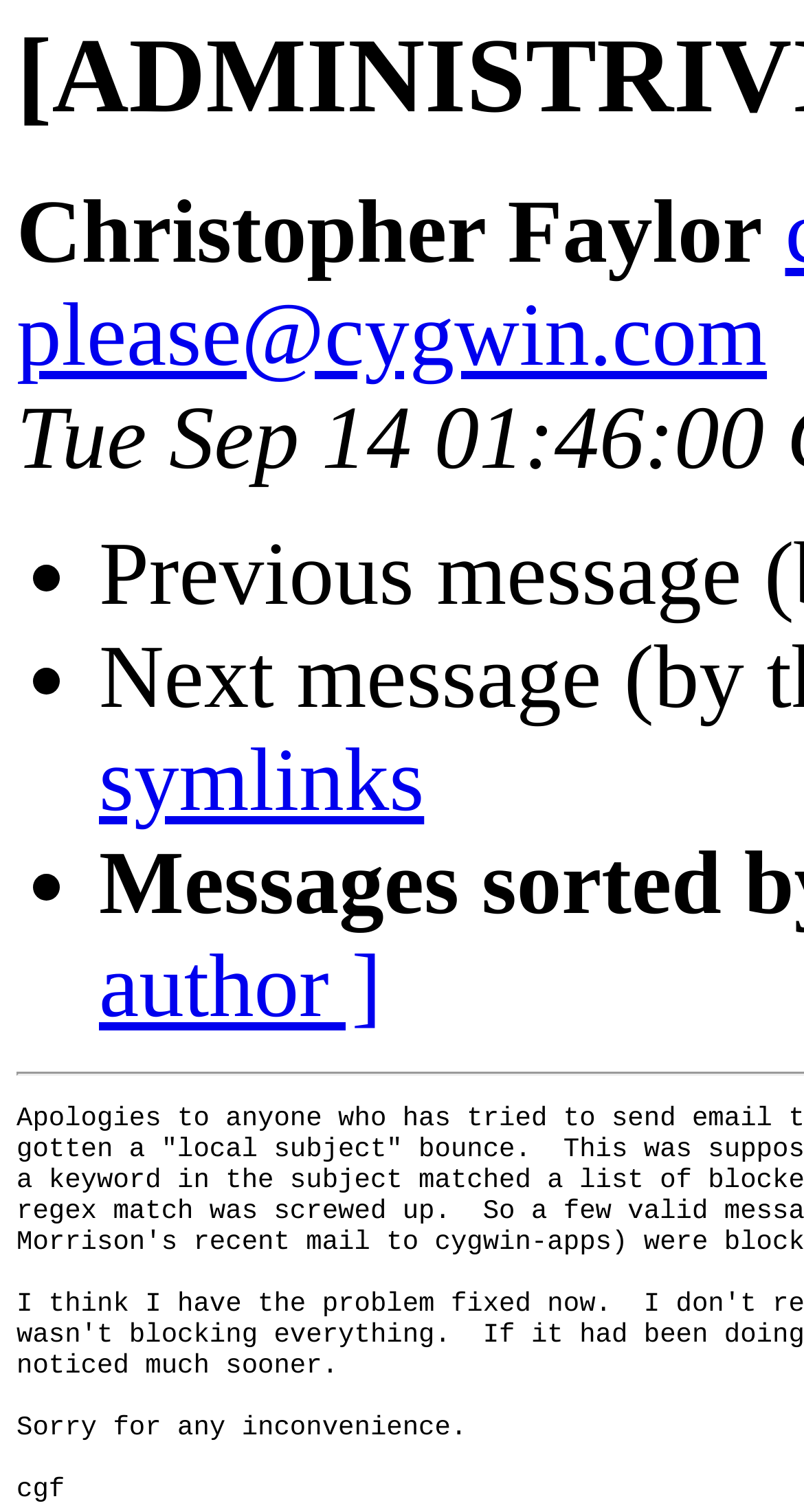Please identify the webpage's heading and generate its text content.

[ADMINISTRIVIA] mailing list problems